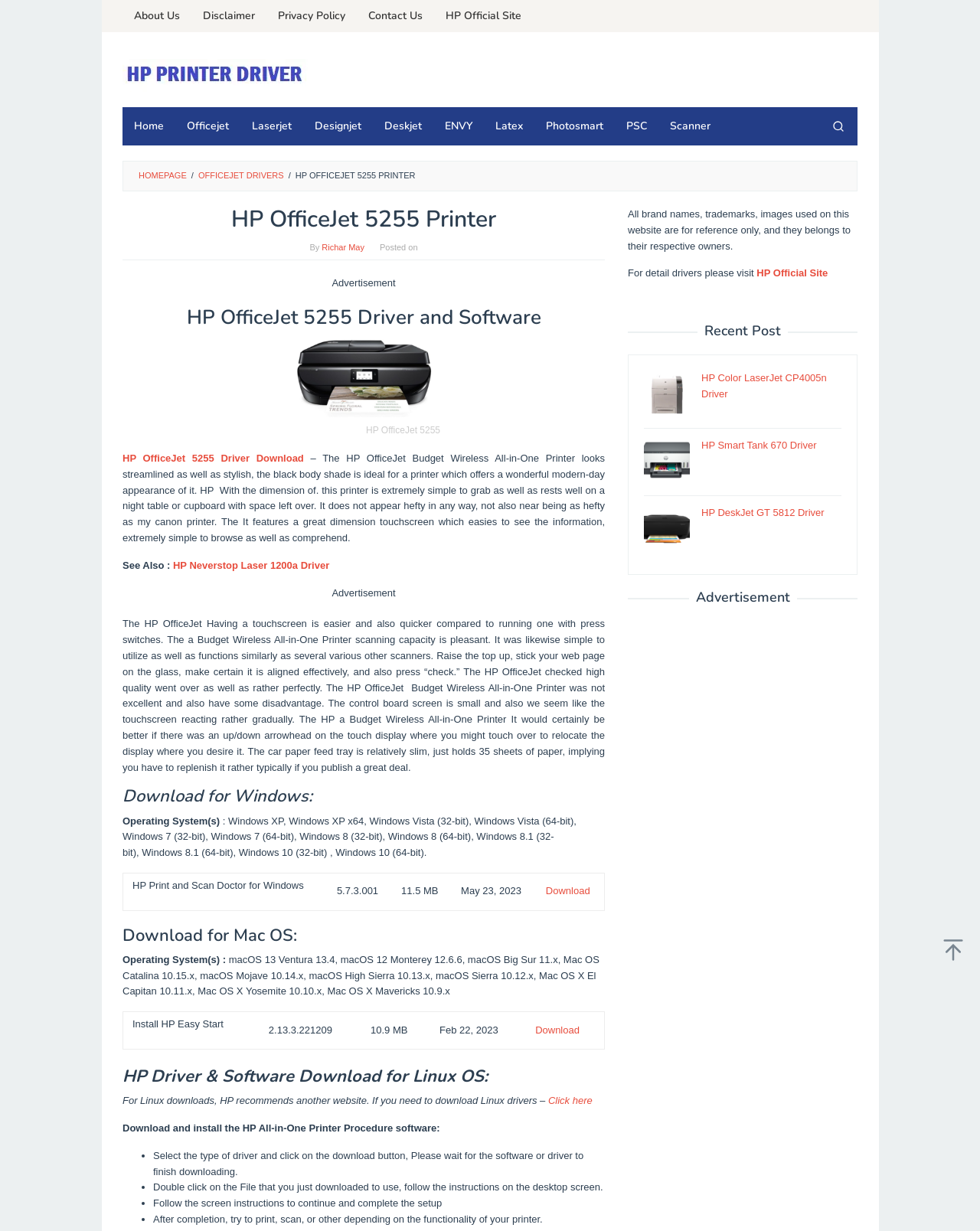Specify the bounding box coordinates (top-left x, top-left y, bottom-right x, bottom-right y) of the UI element in the screenshot that matches this description: parent_node: Submit aria-label="Search" name="q" placeholder="Search"

None